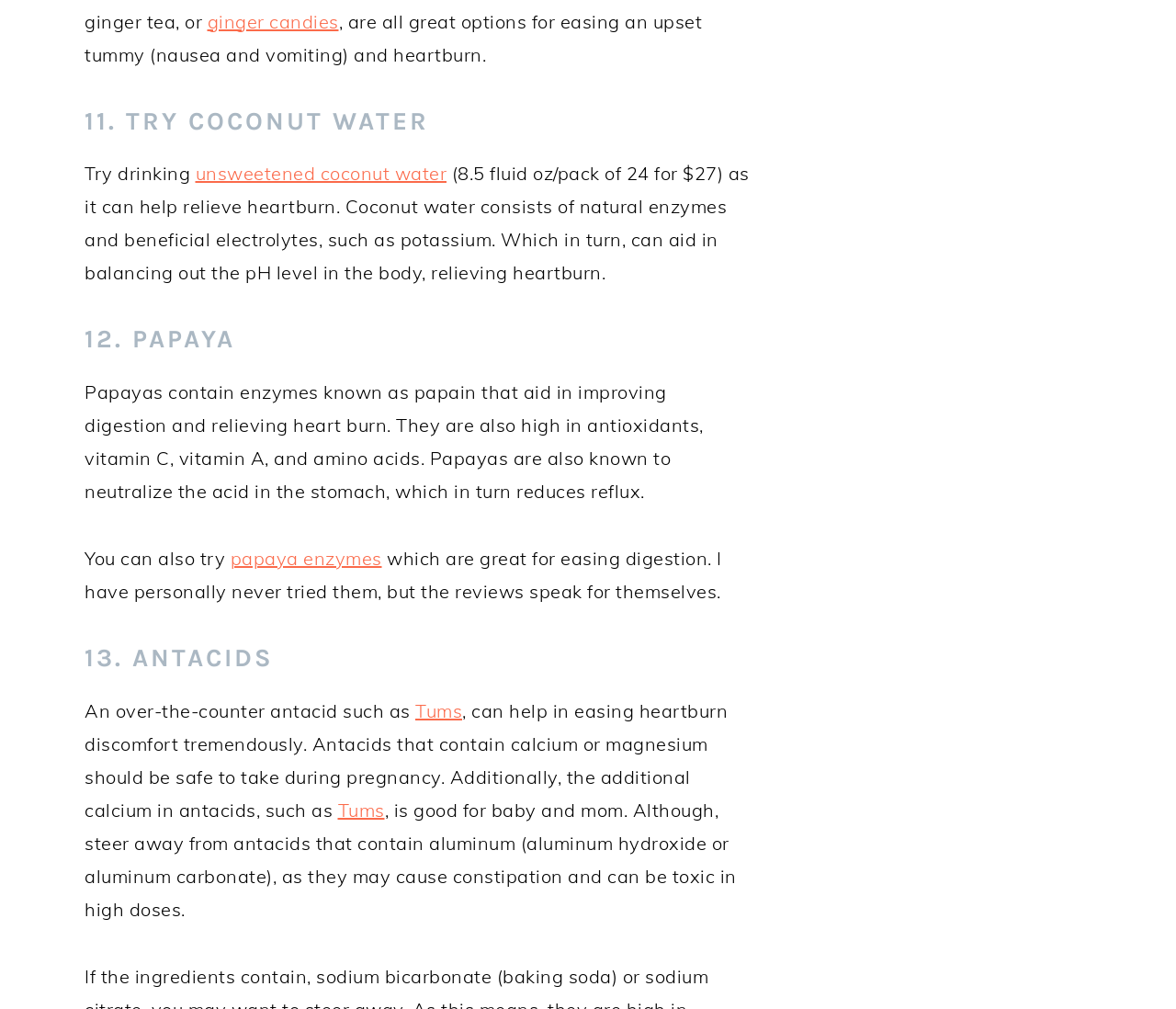What is papaya good for?
Give a detailed explanation using the information visible in the image.

The webpage states that papayas contain enzymes known as papain that aid in improving digestion and relieving heartburn. They are also high in antioxidants, vitamin C, vitamin A, and amino acids, and can neutralize the acid in the stomach, reducing reflux.